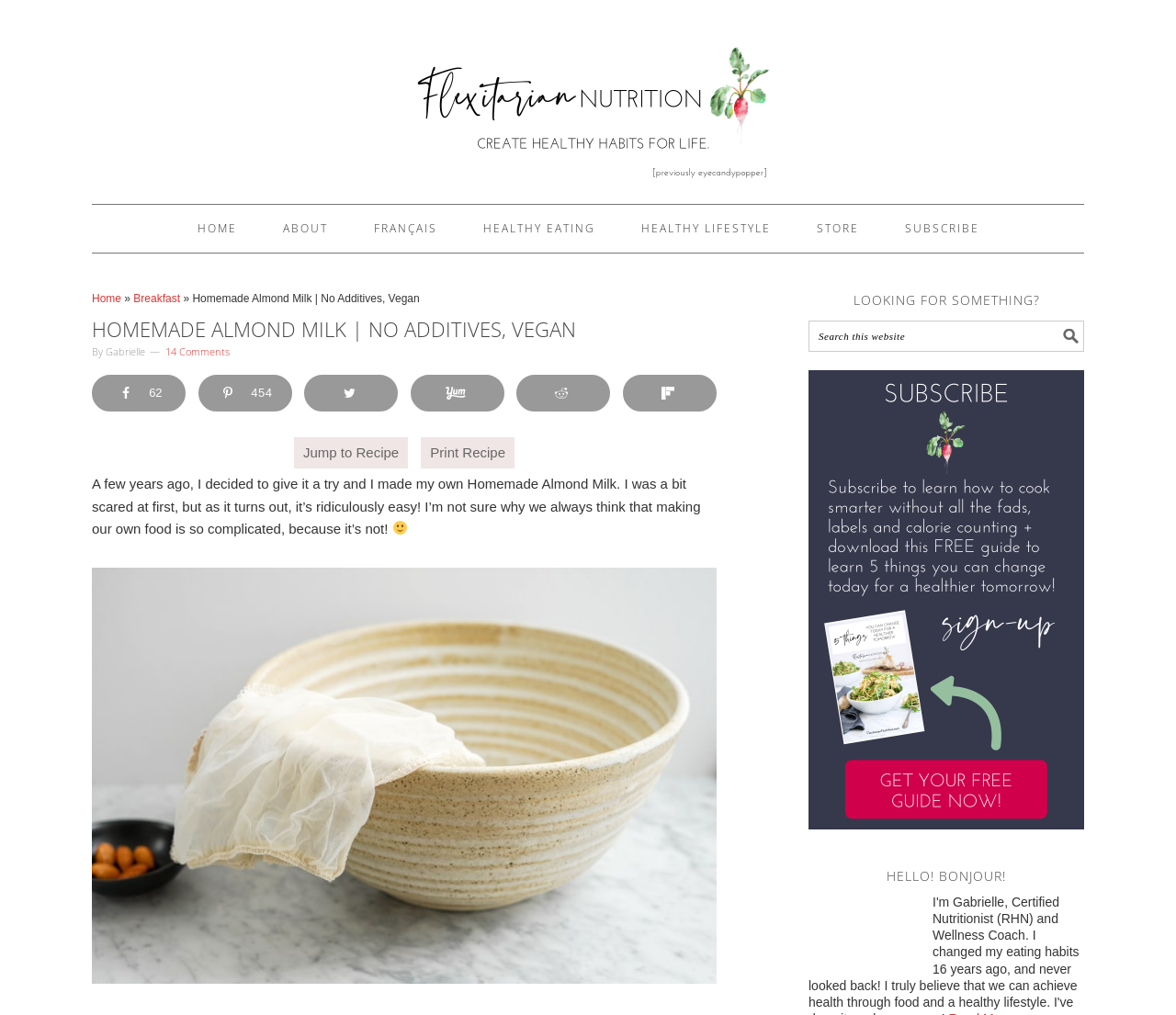What is the topic of the article?
Answer the question with detailed information derived from the image.

I determined the answer by looking at the article title, which is 'Homemade Almond Milk | No Additives, Vegan', and the content of the article, which discusses making homemade almond milk.